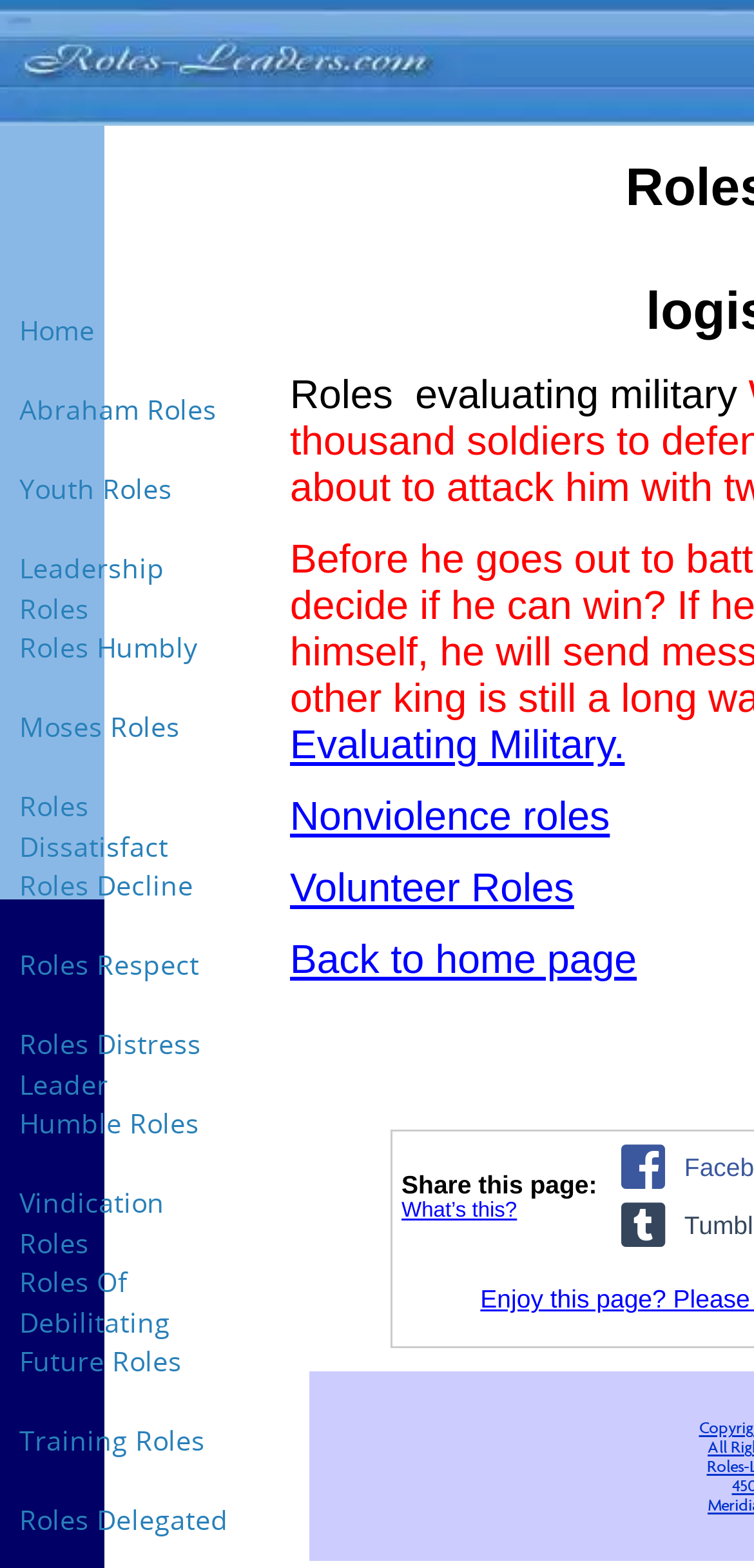What is the text above the links?
Based on the image, respond with a single word or phrase.

Roles evaluating military